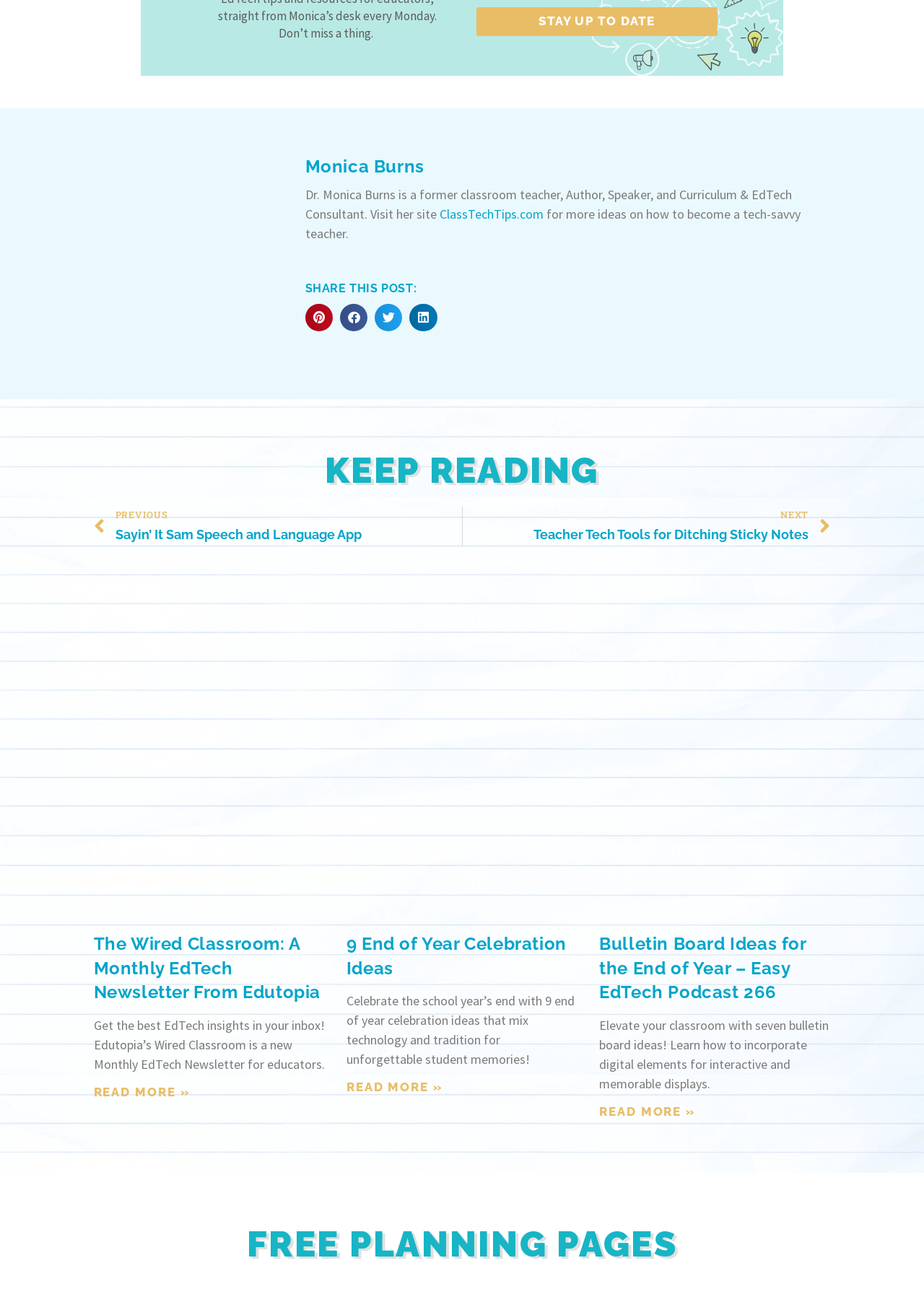Locate the bounding box coordinates of the element you need to click to accomplish the task described by this instruction: "Read more about The Wired Classroom newsletter".

[0.101, 0.833, 0.206, 0.844]